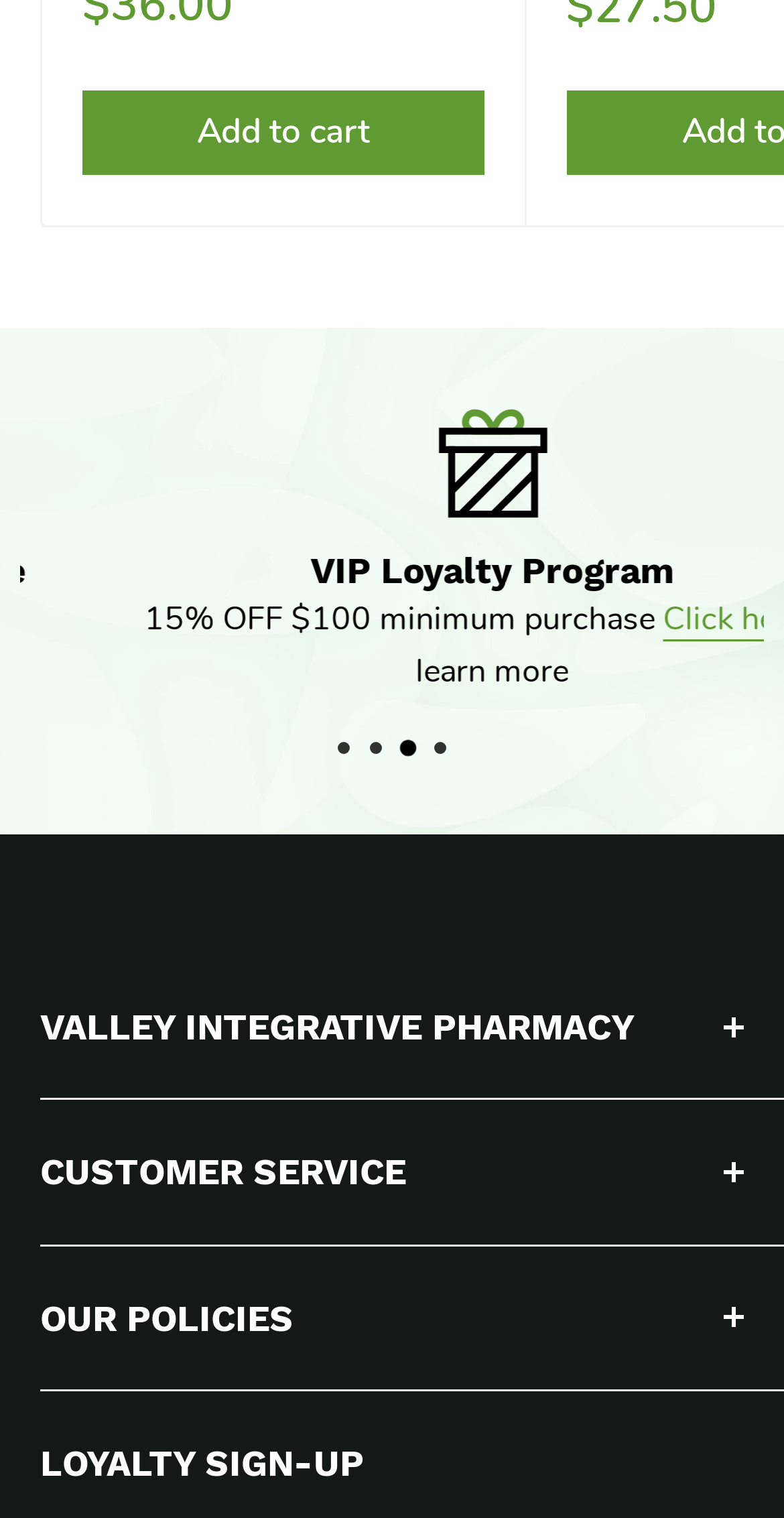What is the address of Valley Integrative Pharmacy?
Can you offer a detailed and complete answer to this question?

The webpage has a section that displays the address of Valley Integrative Pharmacy, which is 75 Washington Valley Road, Bedminster, NJ, 07921.